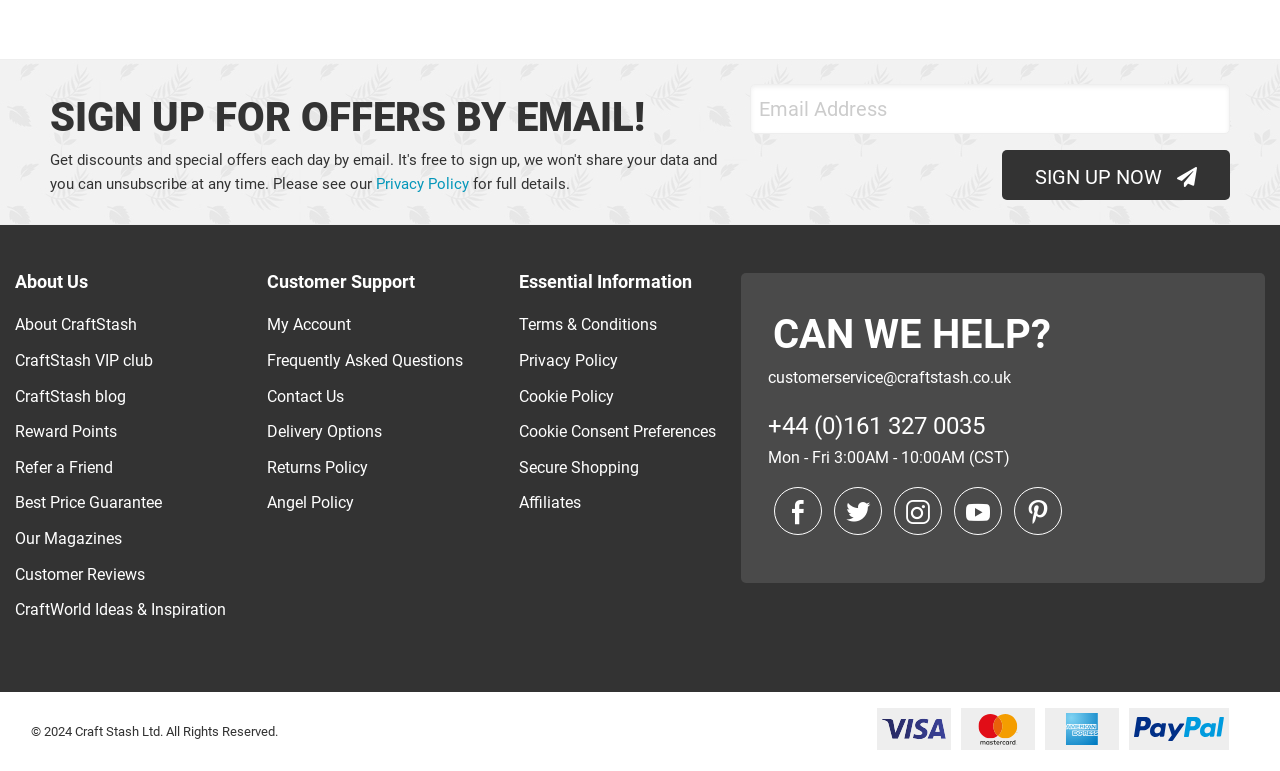Please find the bounding box coordinates in the format (top-left x, top-left y, bottom-right x, bottom-right y) for the given element description. Ensure the coordinates are floating point numbers between 0 and 1. Description: +44 (0)161 327 0035

[0.6, 0.528, 0.834, 0.578]